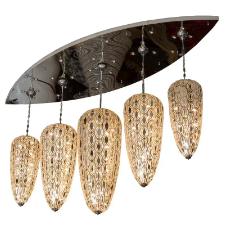Provide an in-depth description of the image.

The image showcases a stylish and elegant customized crystal chandelier, identified as model MX282-ST-chili. This chandelier features a sleek, curved metallic base that supports five intricately designed hanging light fixtures. Each fixture is characterized by their elongated, teardrop shapes made from sparkling crystal, which captures and reflects light beautifully, creating a warm and inviting ambiance. The combination of the shiny chrome finish and the delicate crystal detailing makes this chandelier a stunning focal point for any interior space, ideal for enhancing the aesthetics of dining areas, living rooms, or other sophisticated settings.